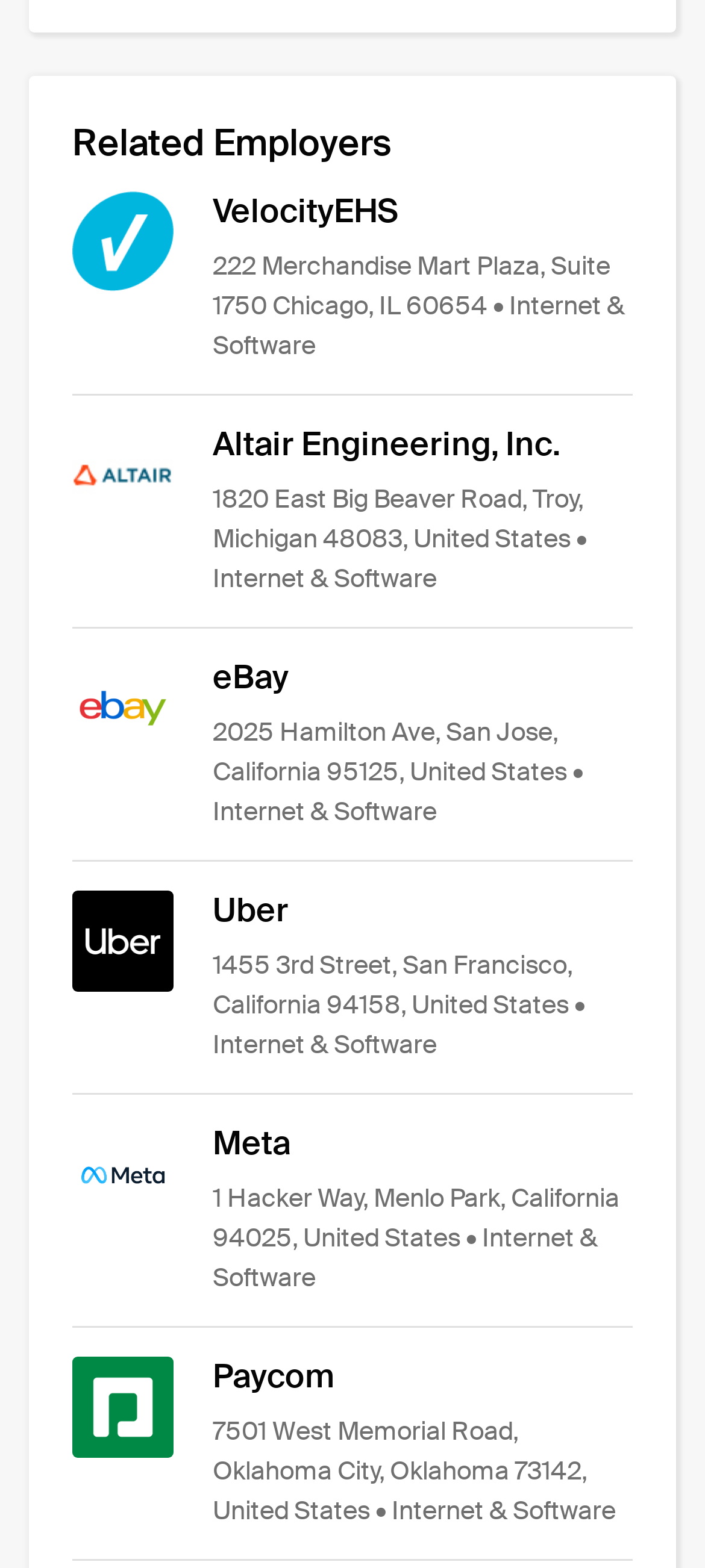Provide your answer in a single word or phrase: 
How many employers have addresses in California?

3